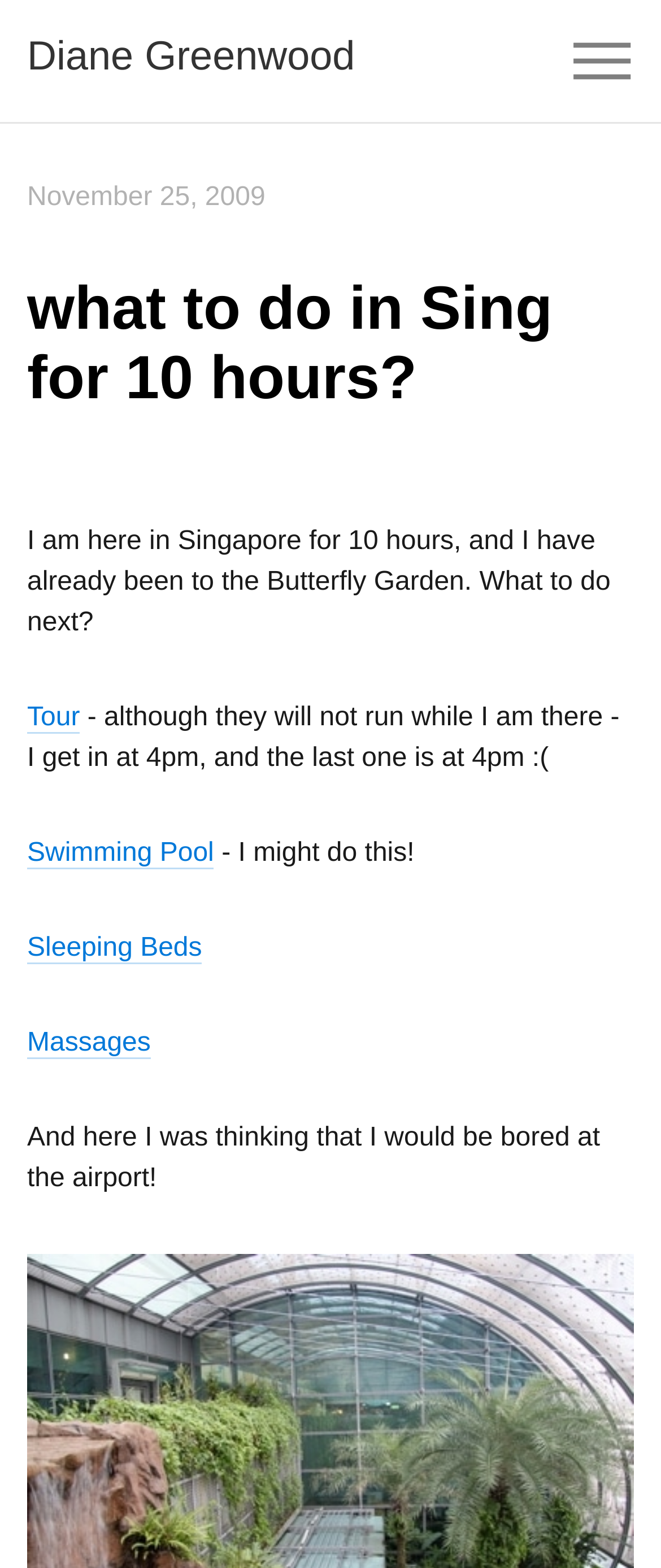Identify the bounding box for the UI element described as: "|||". Ensure the coordinates are four float numbers between 0 and 1, formatted as [left, top, right, bottom].

[0.815, 0.0, 1.0, 0.078]